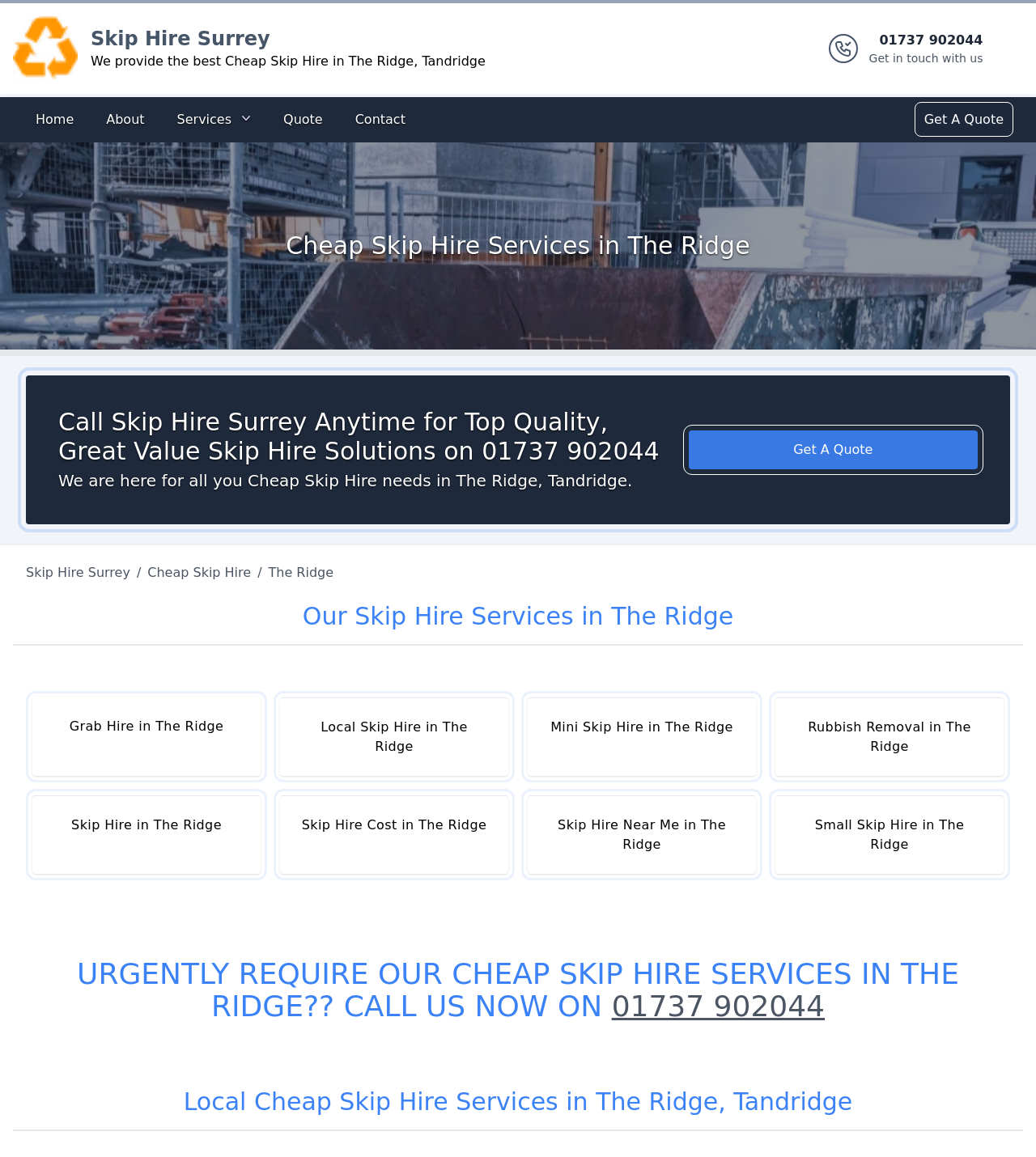Based on what you see in the screenshot, provide a thorough answer to this question: What is the phone number to get in touch with Skip Hire Surrey?

I found the phone number by looking at the top-right corner of the webpage, where it says 'Get in touch with us' next to the phone number.